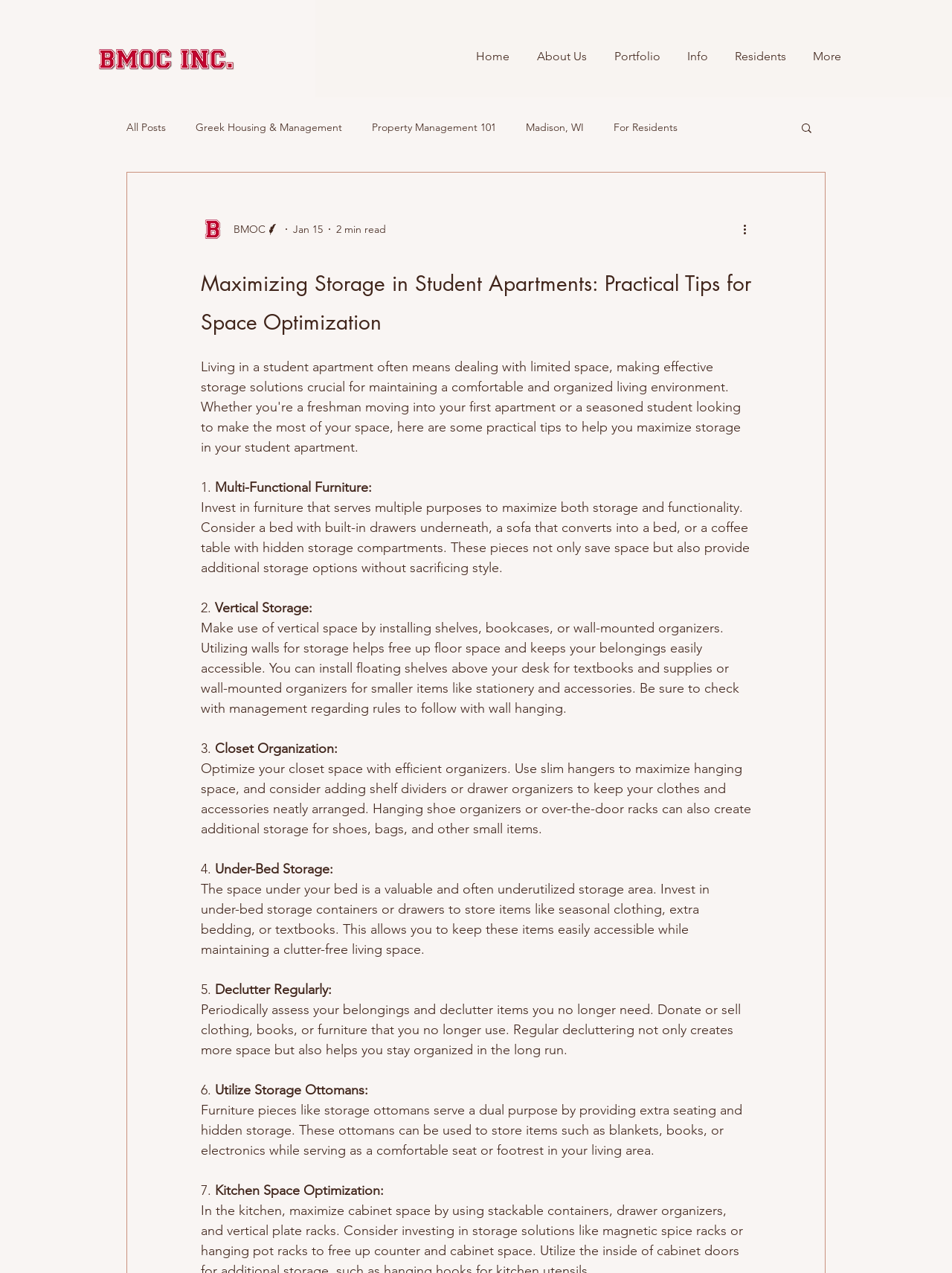Utilize the information from the image to answer the question in detail:
What is the purpose of the 'Search' button?

The 'Search' button is located at the top right corner of the webpage, and it is used to search for specific content within the website.